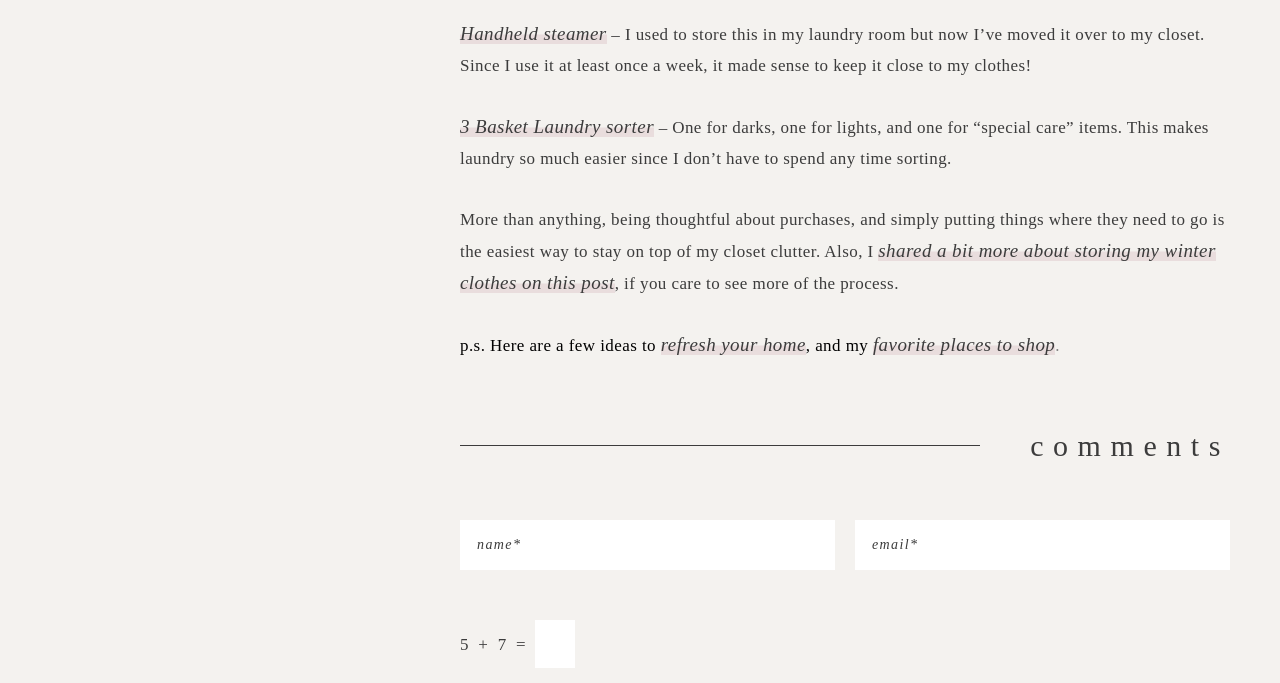Provide the bounding box coordinates of the UI element that matches the description: "PÉBÉO DRAWING GUM $17.95".

None